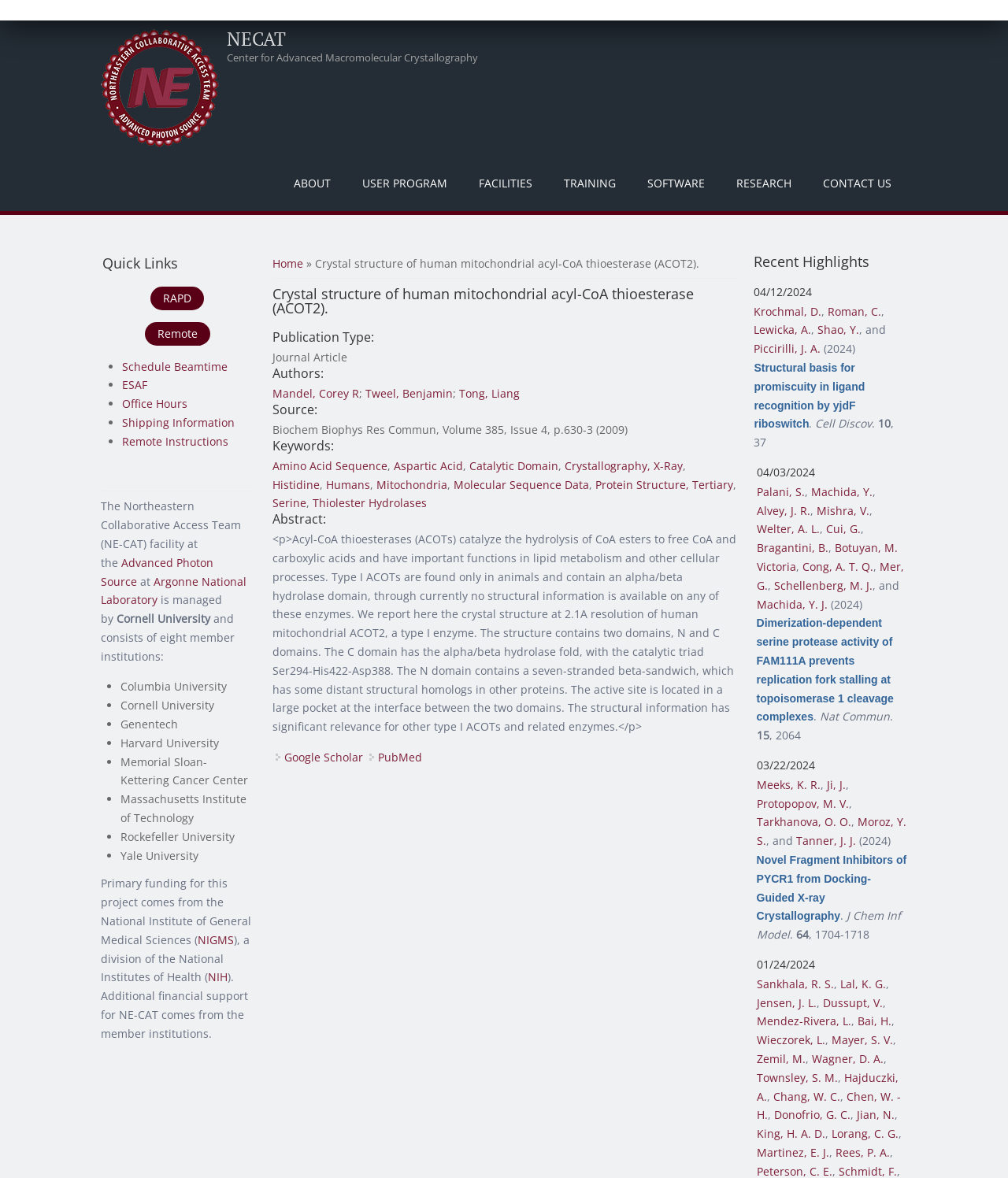Give a detailed explanation of the elements present on the webpage.

The webpage is about the Crystal structure of human mitochondrial acyl-CoA thioesterase (ACOT2) from NECAT. At the top, there is a navigation bar with links to "Home", "NECAT", and other options. Below the navigation bar, there is a heading that reads "NECAT Center for Advanced Macromolecular Crystallography". 

To the right of the heading, there are several links to different sections of the website, including "ABOUT", "USER PROGRAM", "FACILITIES", "TRAINING", "SOFTWARE", "RESEARCH", and "CONTACT US". 

Below these links, there is a section that displays the current location, with a link to "Home" and a breadcrumb trail that leads to the current page. 

The main content of the page is divided into several sections. The first section displays the title of the article, "Crystal structure of human mitochondrial acyl-CoA thioesterase (ACOT2)". Below the title, there are several headings that provide information about the publication, including the authors, source, and keywords. 

The keywords are listed as links, and they include "Amino Acid Sequence", "Aspartic Acid", "Catalytic Domain", and others. 

Below the keywords, there is an abstract of the article, which provides a summary of the research. The abstract is a long paragraph of text that describes the structure and function of human mitochondrial ACOT2. 

At the bottom of the page, there is a footer section that contains links to "Google Scholar" and "PubMed". 

To the right of the main content, there is a sidebar that contains several links to quick resources, including "RAPD", "Remote", "Schedule Beamtime", and others. There is also a section that provides information about the Northeastern Collaborative Access Team (NE-CAT) facility, including its location and management.